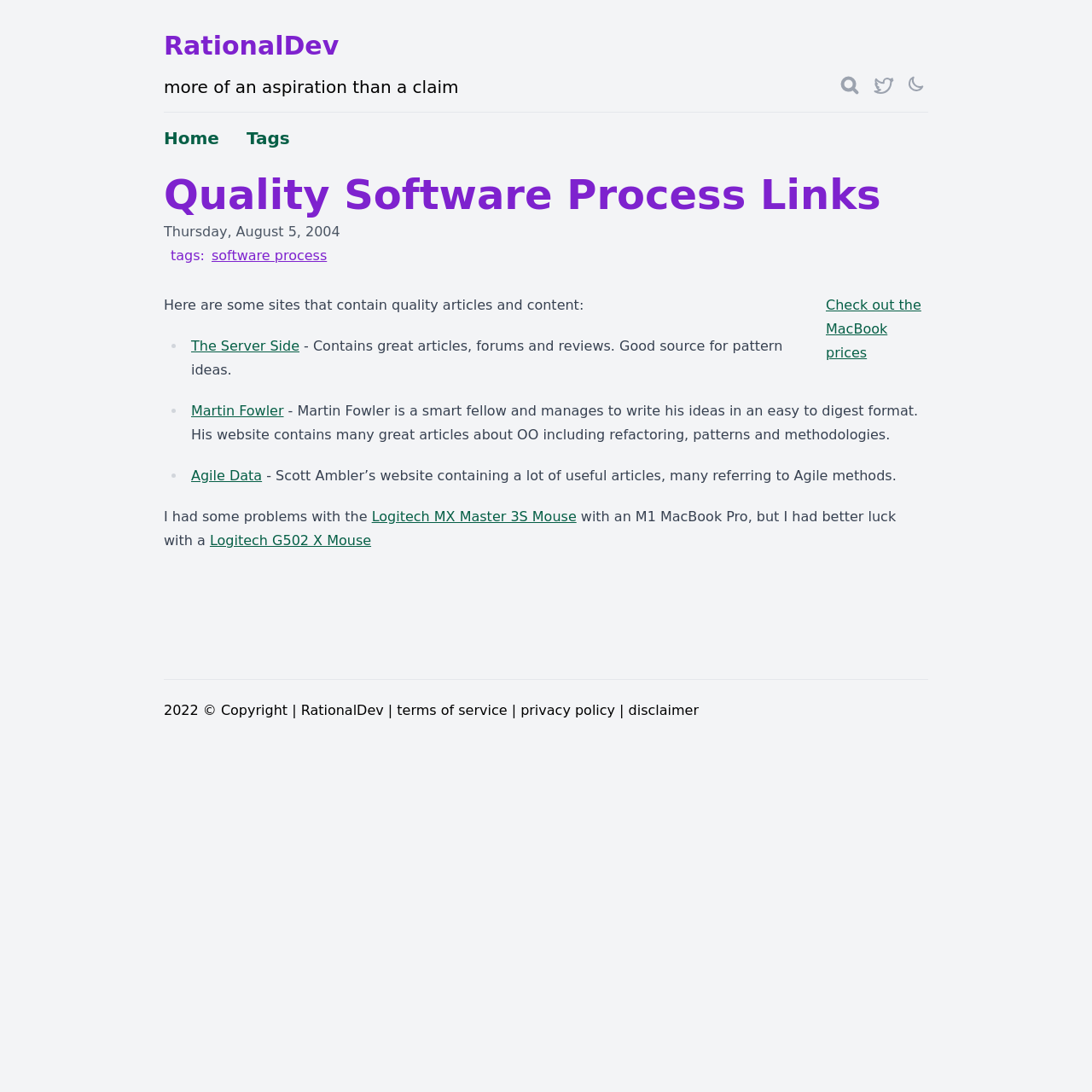What is the main heading of this webpage? Please extract and provide it.

Quality Software Process Links